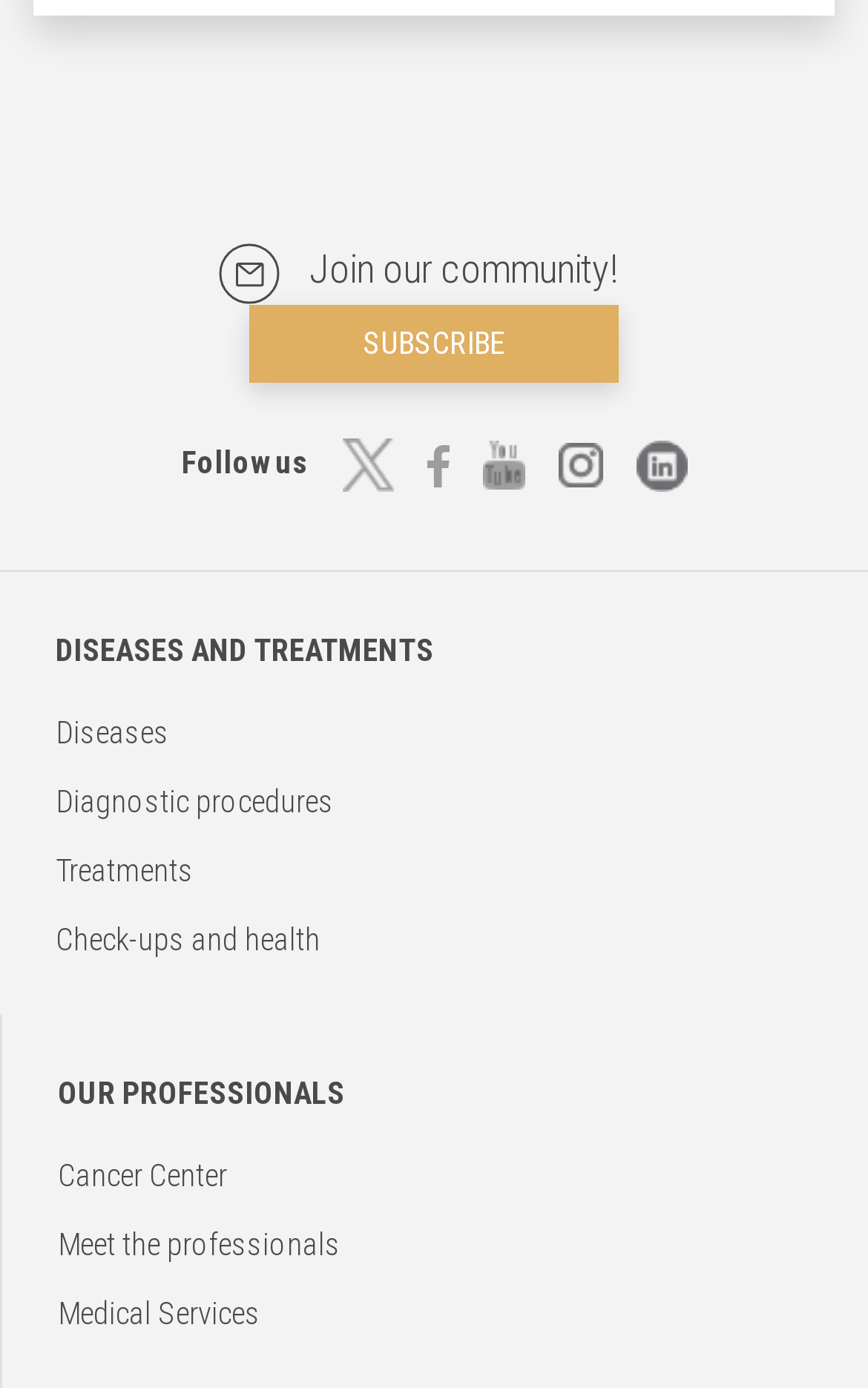Using the description: "Medical Services", determine the UI element's bounding box coordinates. Ensure the coordinates are in the format of four float numbers between 0 and 1, i.e., [left, top, right, bottom].

[0.067, 0.933, 0.3, 0.959]